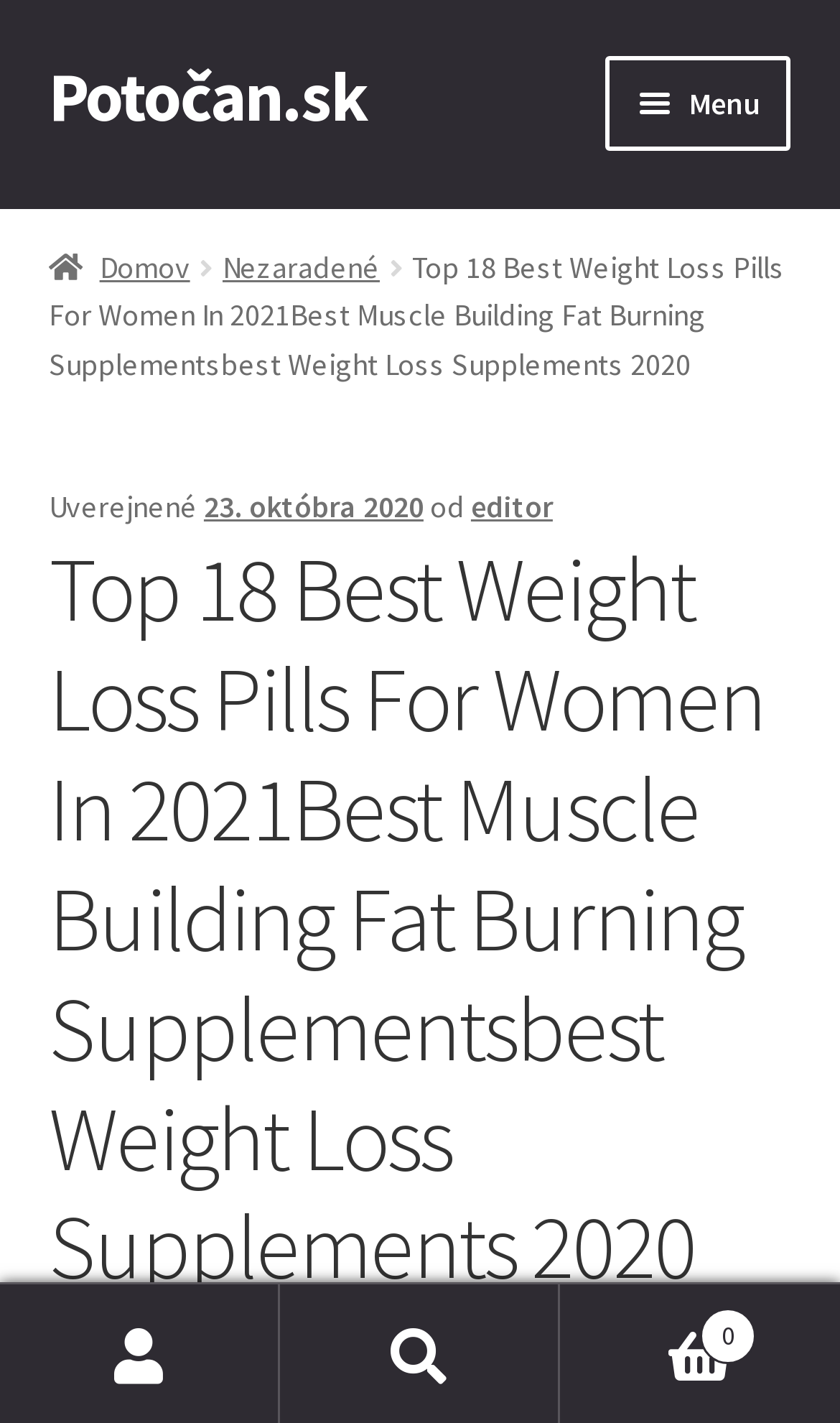Identify and provide the title of the webpage.

Top 18 Best Weight Loss Pills For Women In 2021Best Muscle Building Fat Burning Supplementsbest Weight Loss Supplements 2020